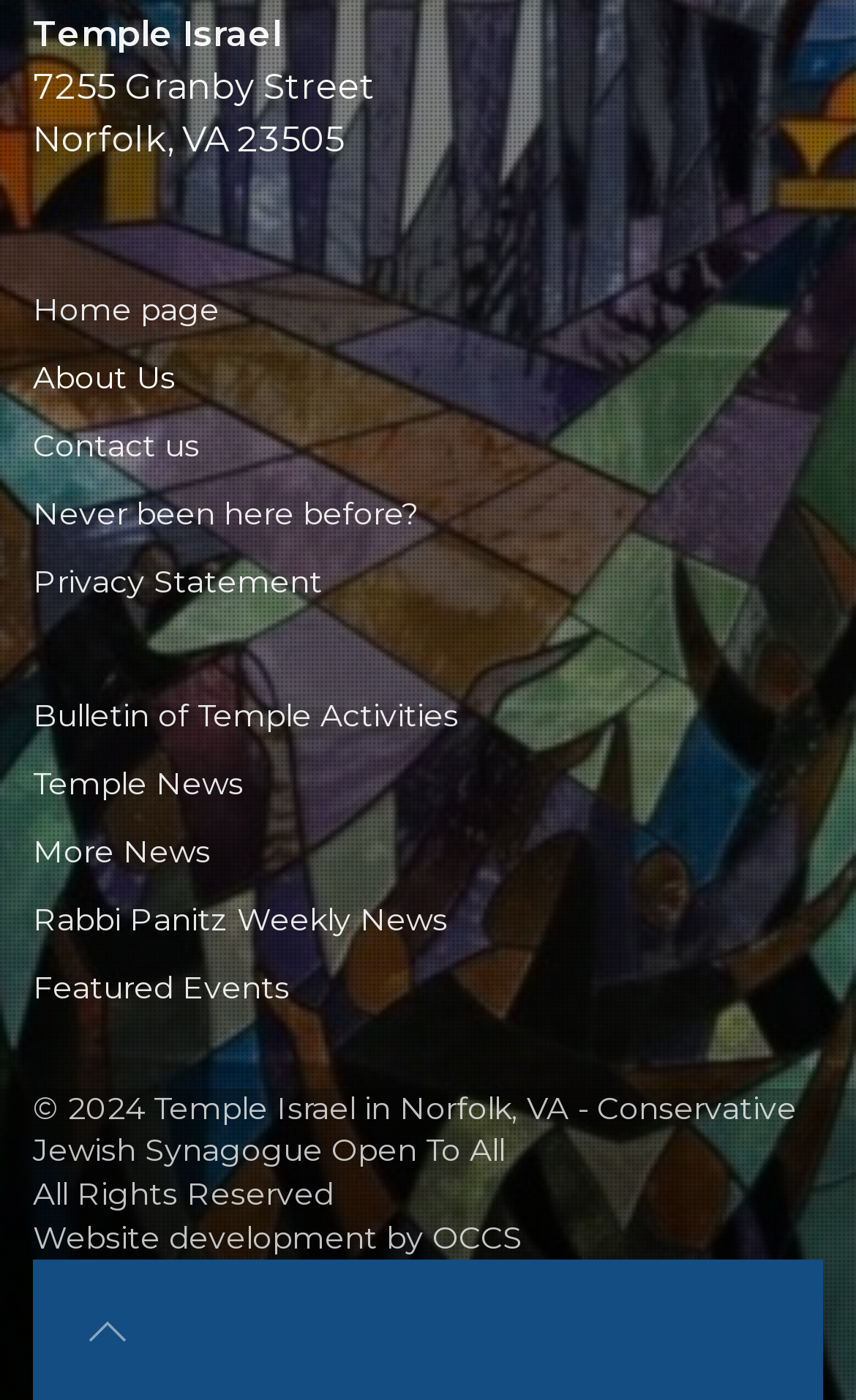Refer to the element description Temple News and identify the corresponding bounding box in the screenshot. Format the coordinates as (top-left x, top-left y, bottom-right x, bottom-right y) with values in the range of 0 to 1.

[0.038, 0.536, 0.962, 0.584]